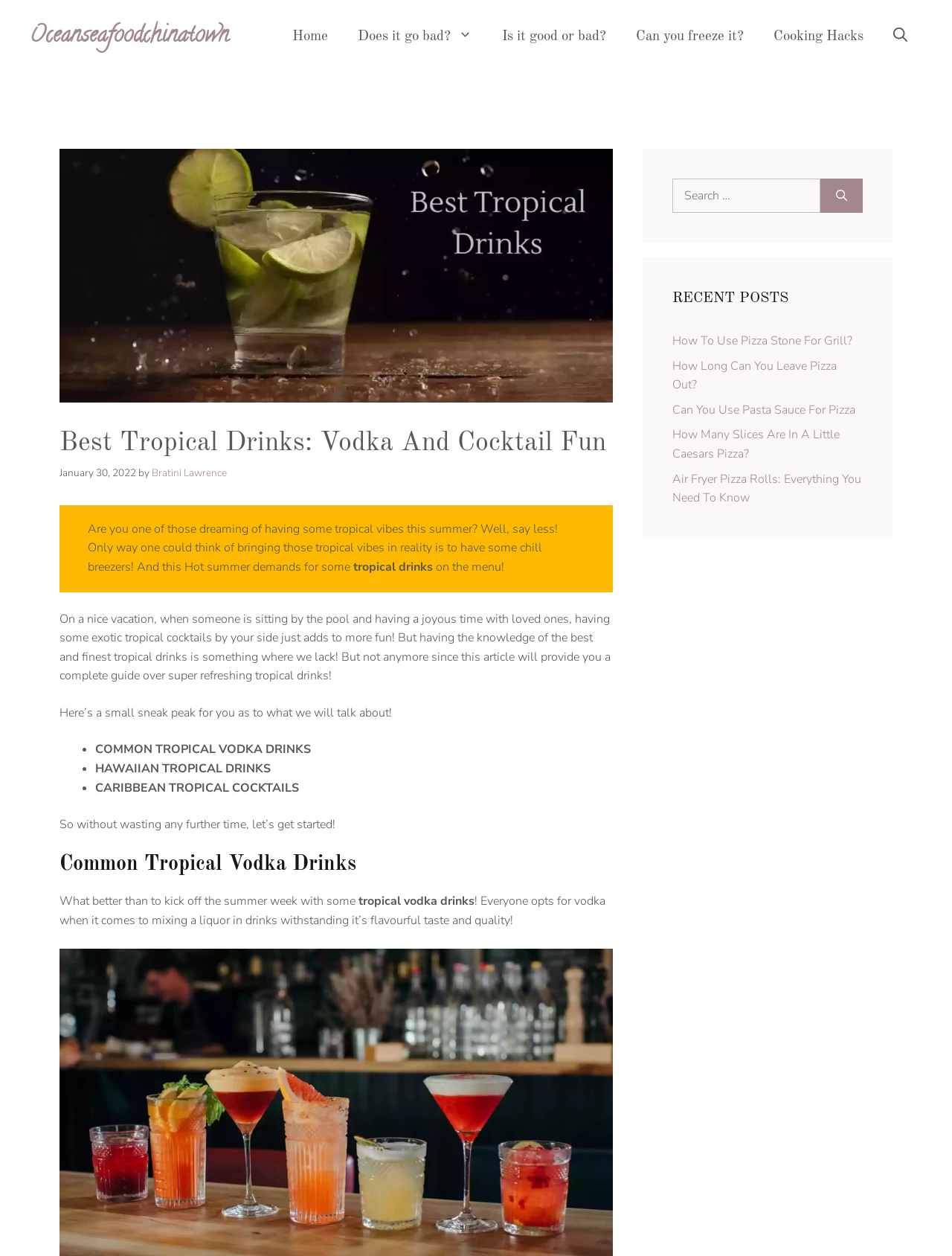Please identify the primary heading on the webpage and return its text.

Best Tropical Drinks: Vodka And Cocktail Fun